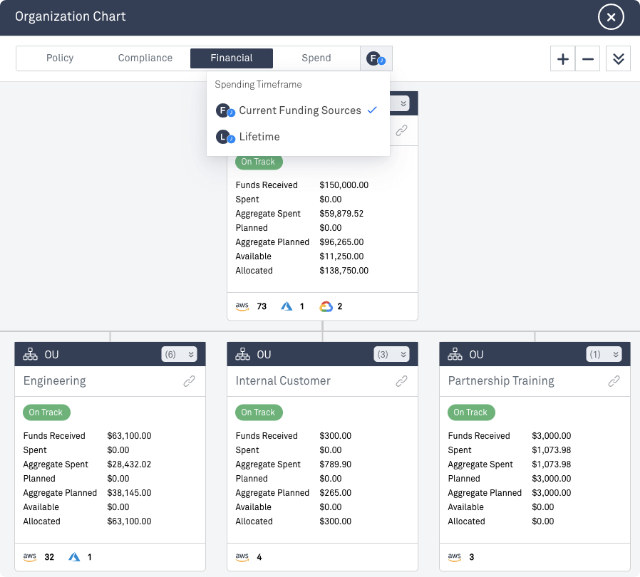How many organizational units are displayed?
Examine the image and provide an in-depth answer to the question.

The image displays three organizational units, which are Engineering, Internal Customer, and Partnership Training, each represented in a structured format with critical financial information.